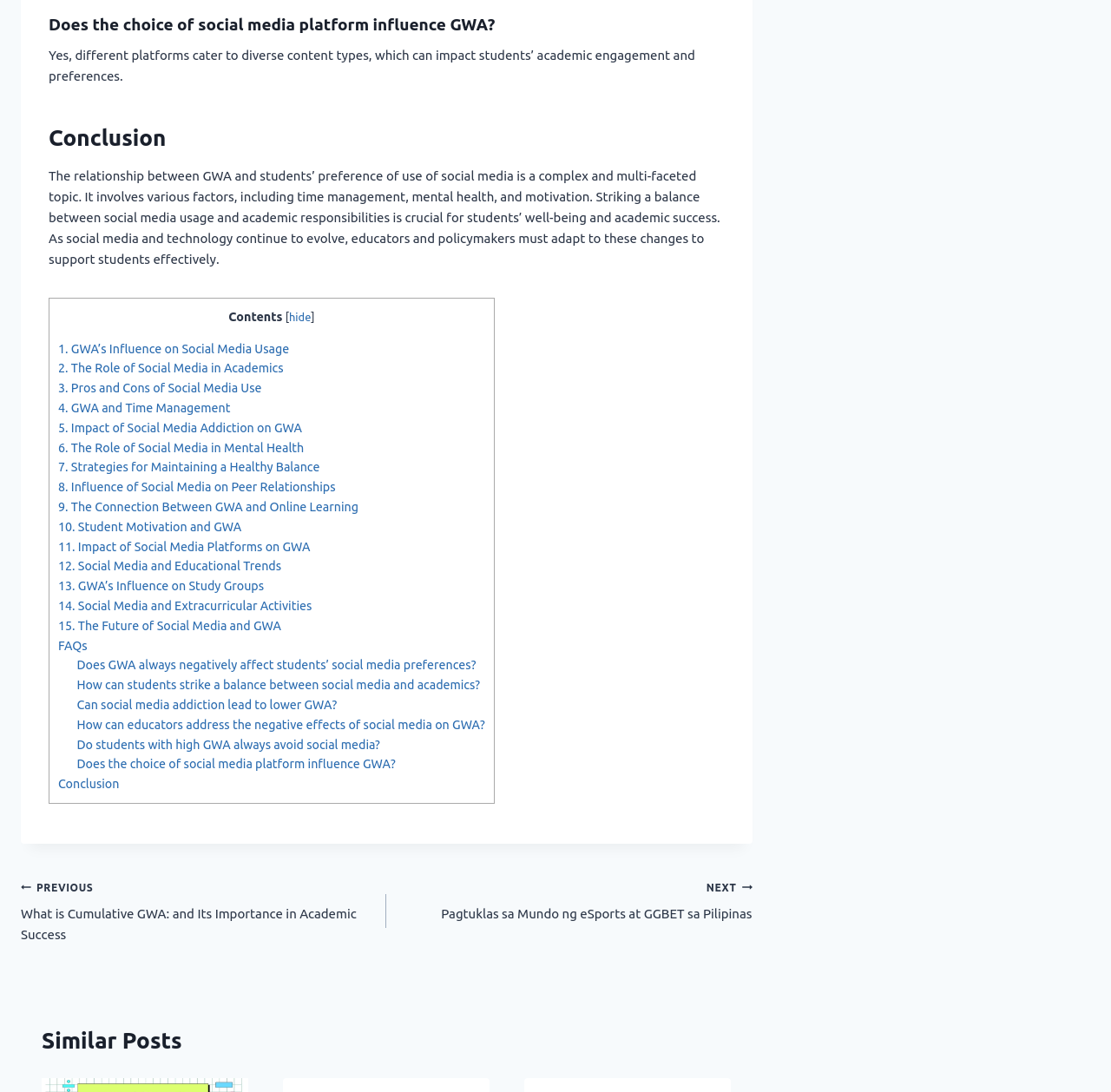Identify the bounding box coordinates for the element you need to click to achieve the following task: "Click on 'FAQs'". The coordinates must be four float values ranging from 0 to 1, formatted as [left, top, right, bottom].

[0.052, 0.585, 0.079, 0.597]